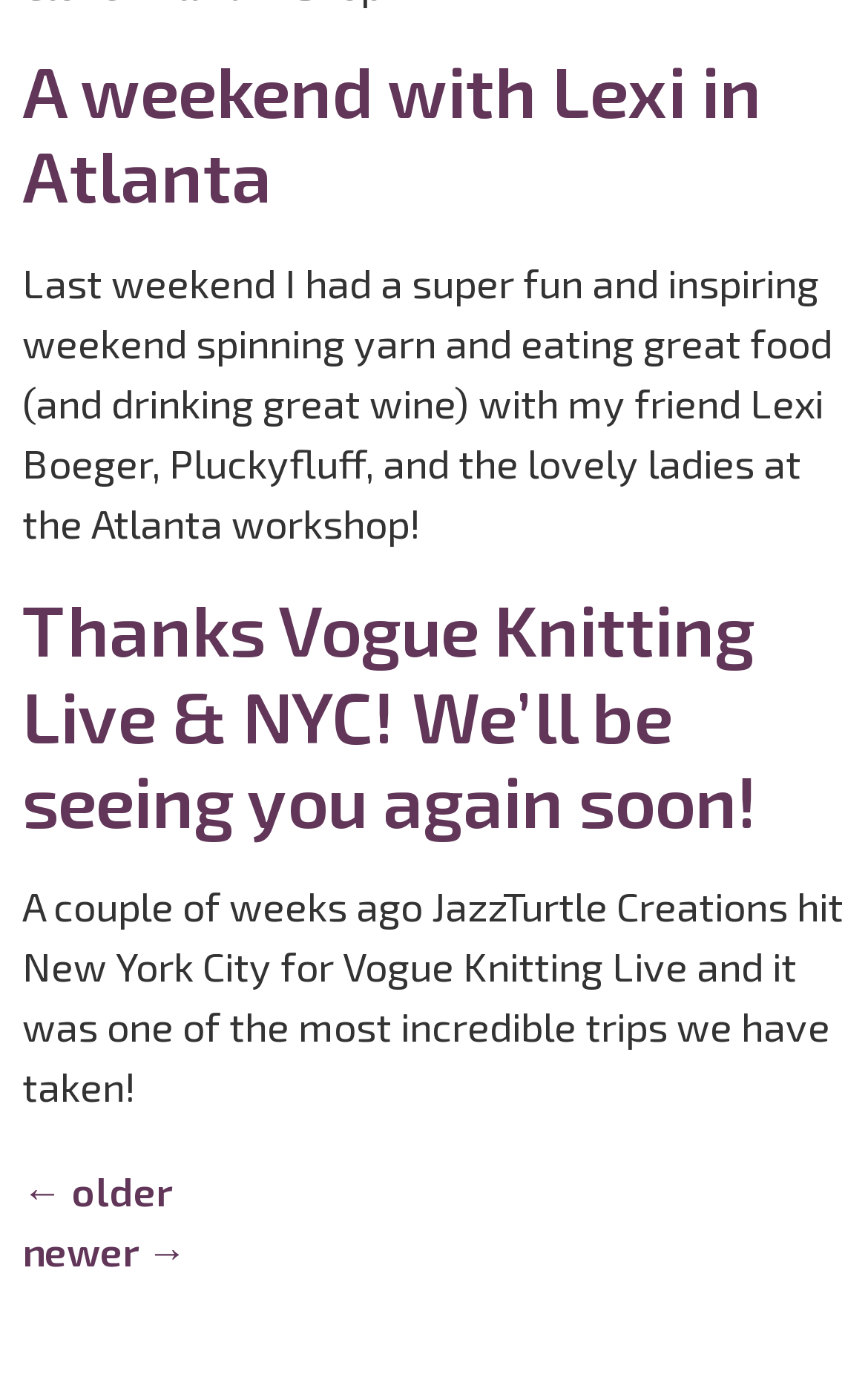What is the purpose of the '← older' link?
Using the visual information, respond with a single word or phrase.

To navigate to older posts